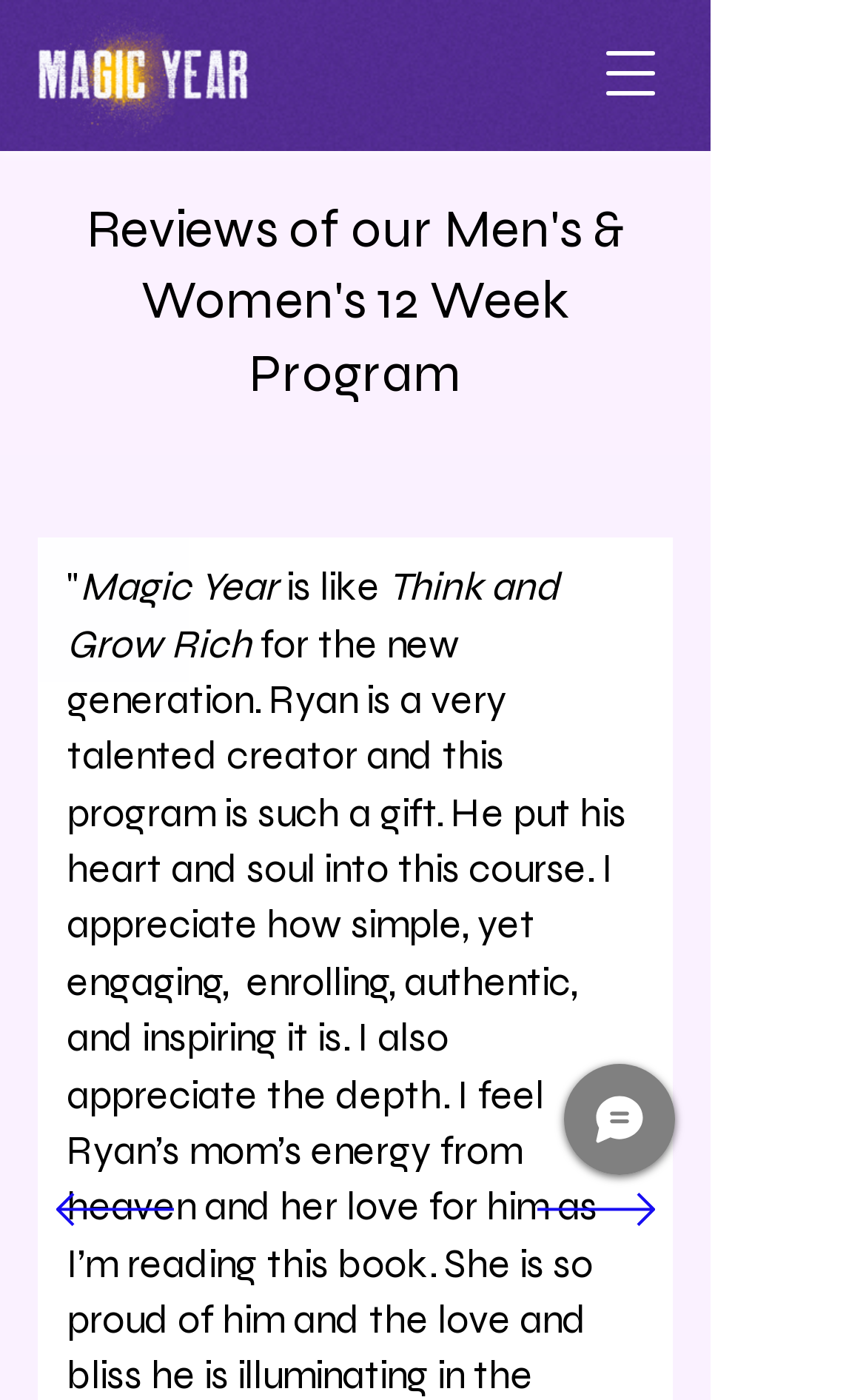What is the name of the program being reviewed?
Please answer the question with a single word or phrase, referencing the image.

Magic Year